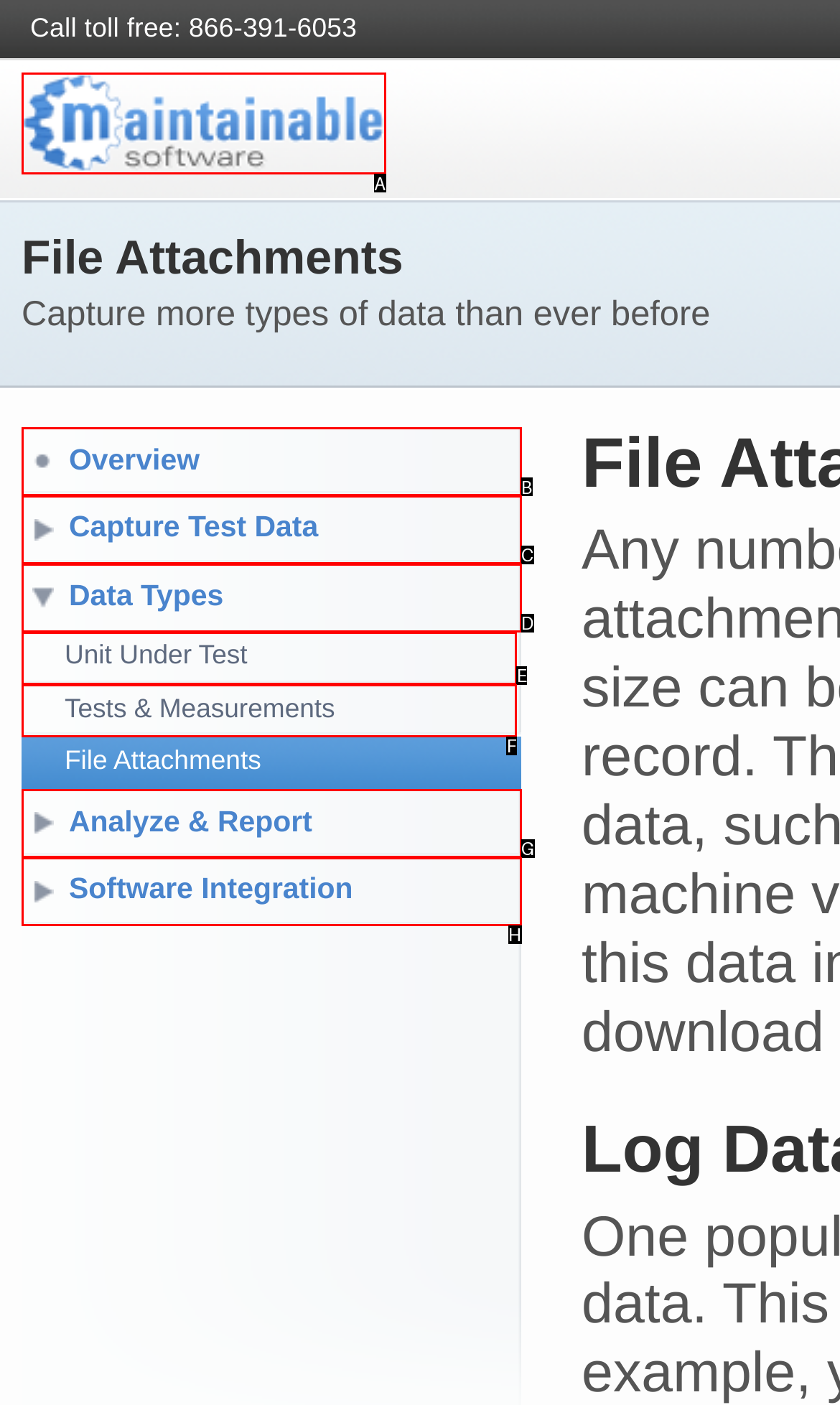Tell me which one HTML element I should click to complete the following instruction: Click on the 'Maintainable Test Logo'
Answer with the option's letter from the given choices directly.

A